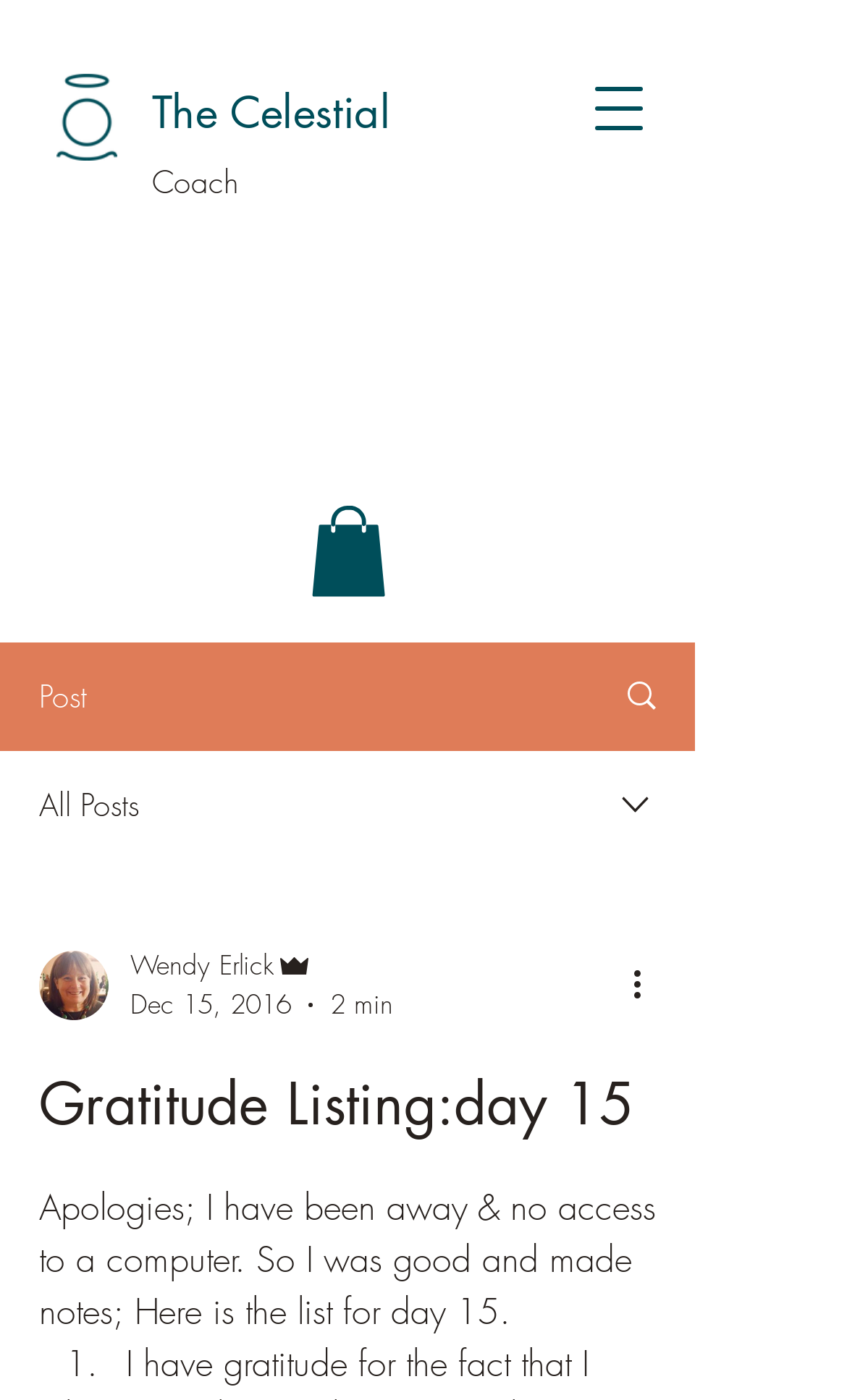Identify the bounding box coordinates for the element that needs to be clicked to fulfill this instruction: "Visit The Celestial". Provide the coordinates in the format of four float numbers between 0 and 1: [left, top, right, bottom].

[0.179, 0.06, 0.462, 0.101]